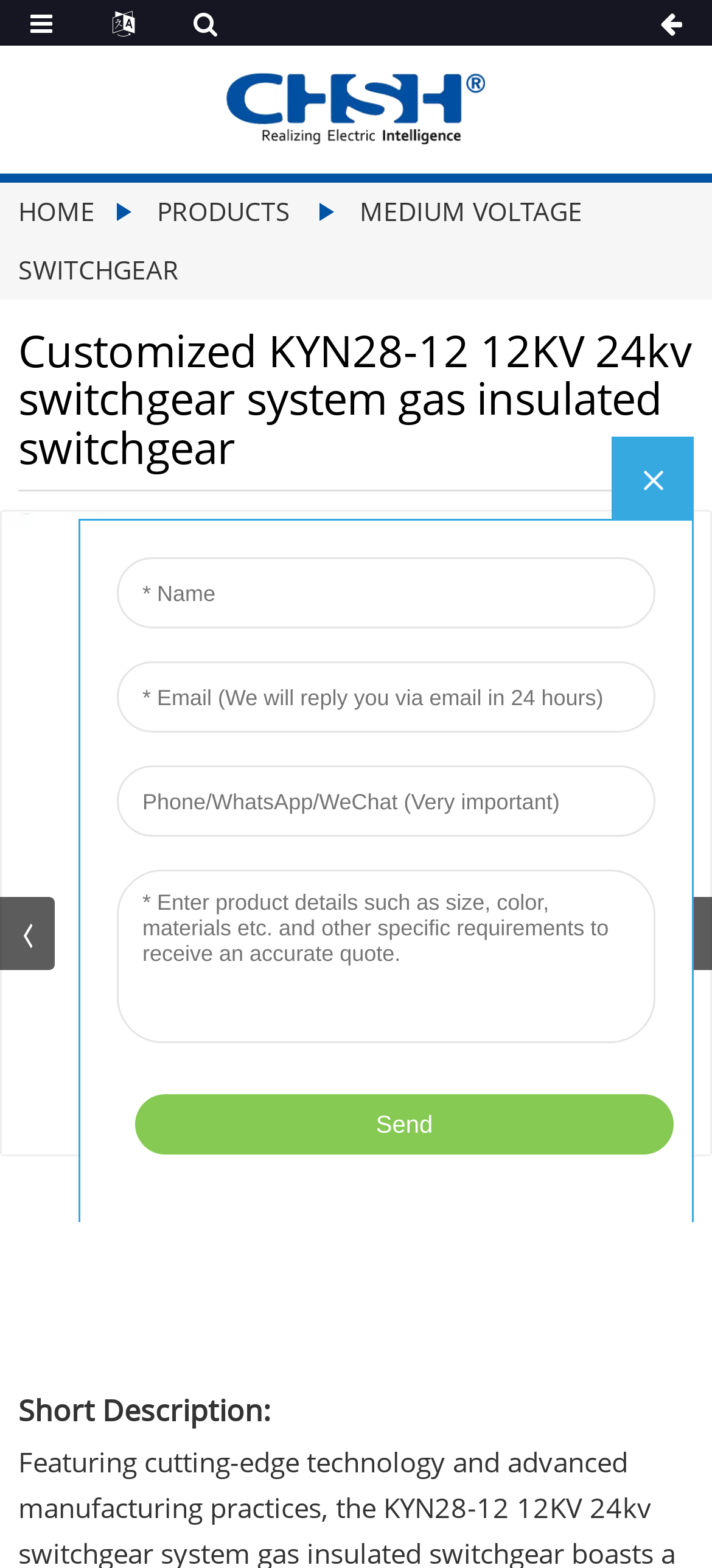Generate a detailed explanation of the webpage's features and information.

The webpage is about a customized switchgear system, specifically the KYN28-12 12KV 24kv switchgear system gas insulated switchgear. At the top of the page, there is a logo on the right side, with a navigation menu below it, consisting of four links: "HOME", "PRODUCTS", "MEDIUM VOLTAGE SWITCHGEAR", and another link with the same text as the page title.

Below the navigation menu, there is a large heading that spans the entire width of the page, displaying the product name. Underneath this heading, there is a large image that takes up most of the page's width, showcasing the product.

To the left of the image, there is a smaller heading that reads "Short Description:". The content of this description is not provided, but it is likely a brief summary of the product's features or benefits.

On the top-left corner of the page, there is a small figure, which may be an icon or a graphic element. Additionally, there is an iframe embedded on the page, taking up a significant portion of the page's real estate, but its content is not described.

Overall, the webpage appears to be a product page, providing information and visuals about the customized switchgear system.